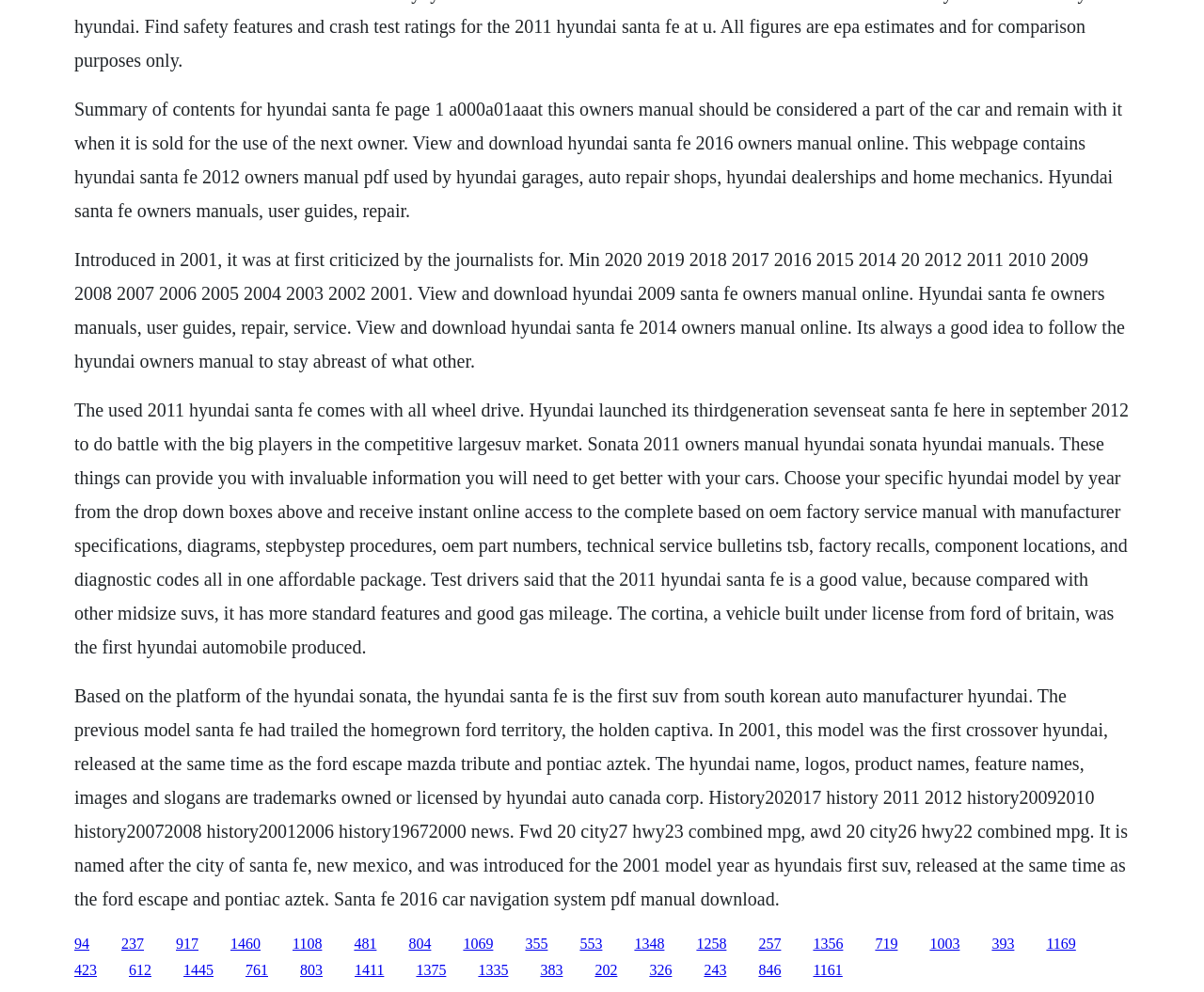Find the bounding box coordinates of the element you need to click on to perform this action: 'View 2016 Hyundai Santa Fe owners manual'. The coordinates should be represented by four float values between 0 and 1, in the format [left, top, right, bottom].

[0.062, 0.099, 0.932, 0.222]